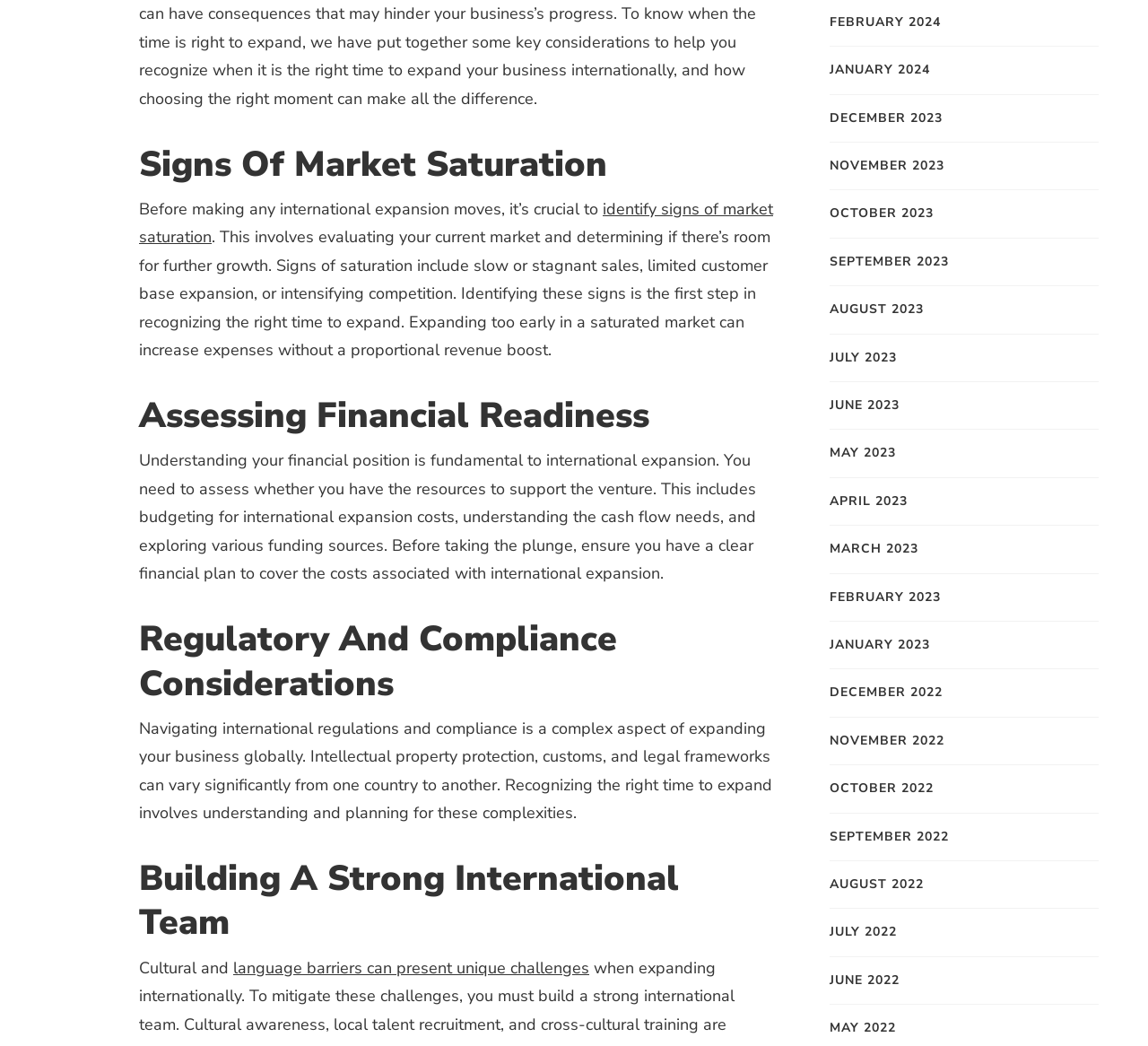Identify the bounding box coordinates of the region that needs to be clicked to carry out this instruction: "click on 'Signs Of Market Saturation'". Provide these coordinates as four float numbers ranging from 0 to 1, i.e., [left, top, right, bottom].

[0.121, 0.136, 0.675, 0.178]